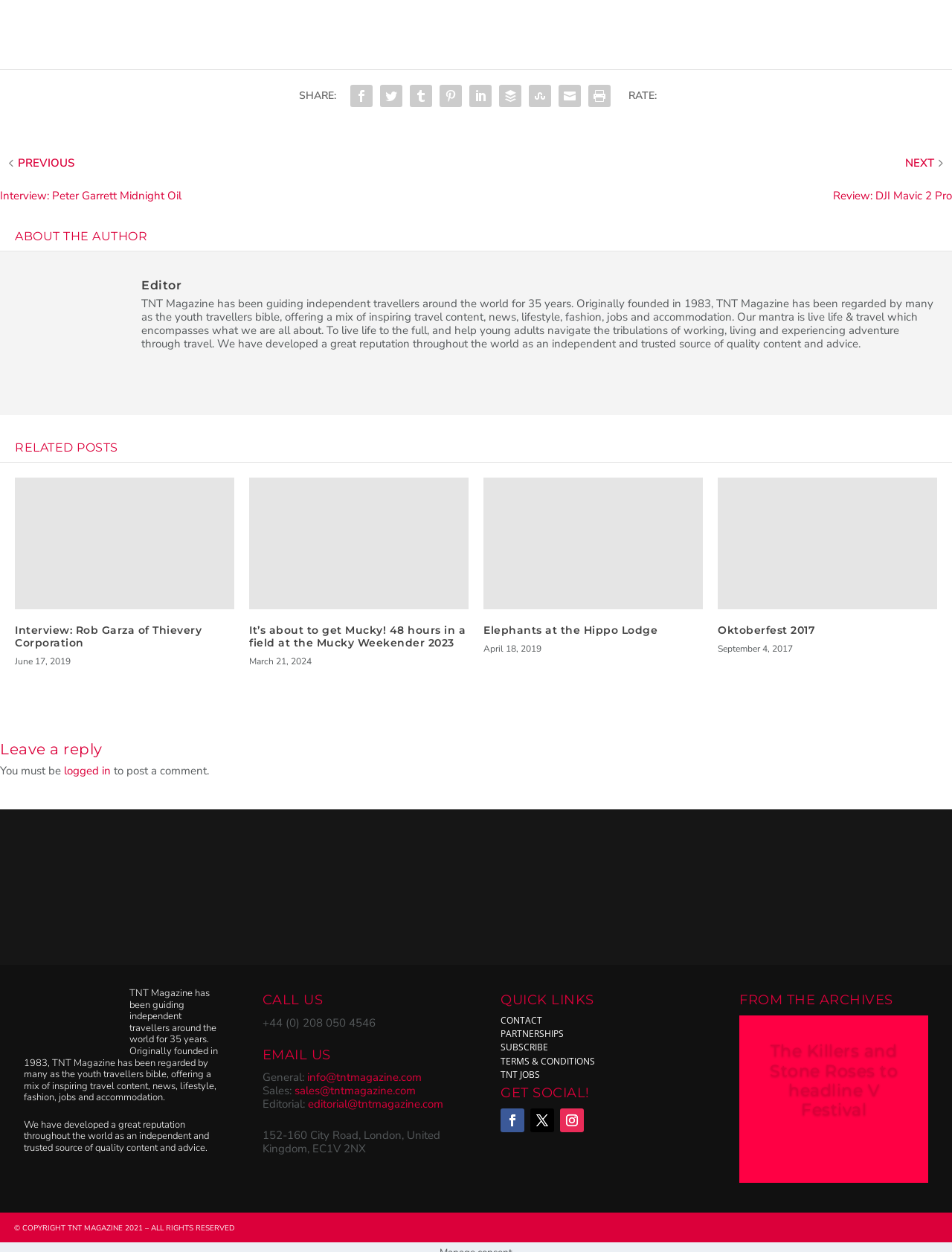Locate the bounding box coordinates of the clickable area to execute the instruction: "Read about the author". Provide the coordinates as four float numbers between 0 and 1, represented as [left, top, right, bottom].

[0.148, 0.213, 0.984, 0.229]